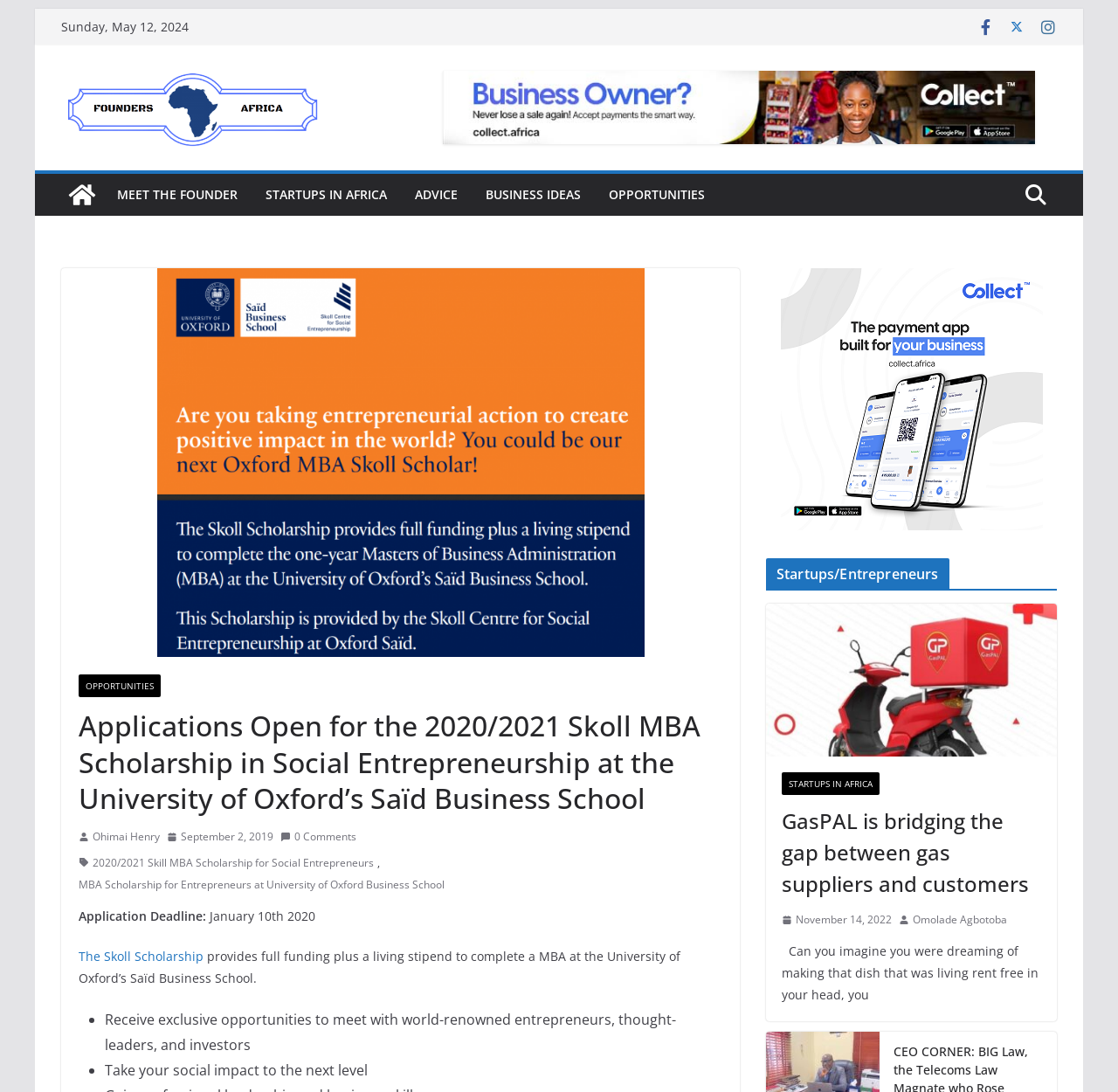Explain in detail what you observe on this webpage.

The webpage is about the 2020/2021 Skoll MBA Scholarship in Social Entrepreneurship at the University of Oxford's Saïd Business School. At the top left, there is a link to skip to the content. Next to it, the current date, Sunday, May 12, 2024, is displayed. On the top right, there are three social media icons.

Below the date, the Founders Africa logo is displayed, along with a link to the organization. There are five main navigation links: "MEET THE FOUNDER", "STARTUPS IN AFRICA", "ADVICE", "BUSINESS IDEAS", and "OPPORTUNITIES".

The main content of the page is an article about the Skoll MBA Scholarship. The article title is "Applications Open for the 2020/2021 Skoll MBA Scholarship in Social Entrepreneurship at the University of Oxford's Saïd Business School". The article is written by Ohimai Henry and was published on September 2, 2019.

The article provides information about the scholarship, including the application deadline, which is January 10th, 2020. It also describes the benefits of the scholarship, including full funding and a living stipend to complete an MBA at the University of Oxford's Saïd Business School. Additionally, the scholarship provides opportunities to meet with world-renowned entrepreneurs, thought-leaders, and investors, and to take social impact to the next level.

On the right side of the page, there is a section titled "Startups/Entrepreneurs" with a link to an article about GasPAL, a startup that bridges the gap between gas suppliers and customers. There is also a link to "STARTUPS IN AFRICA" and a list of recent articles, including one published on November 14, 2022, with a title and author.